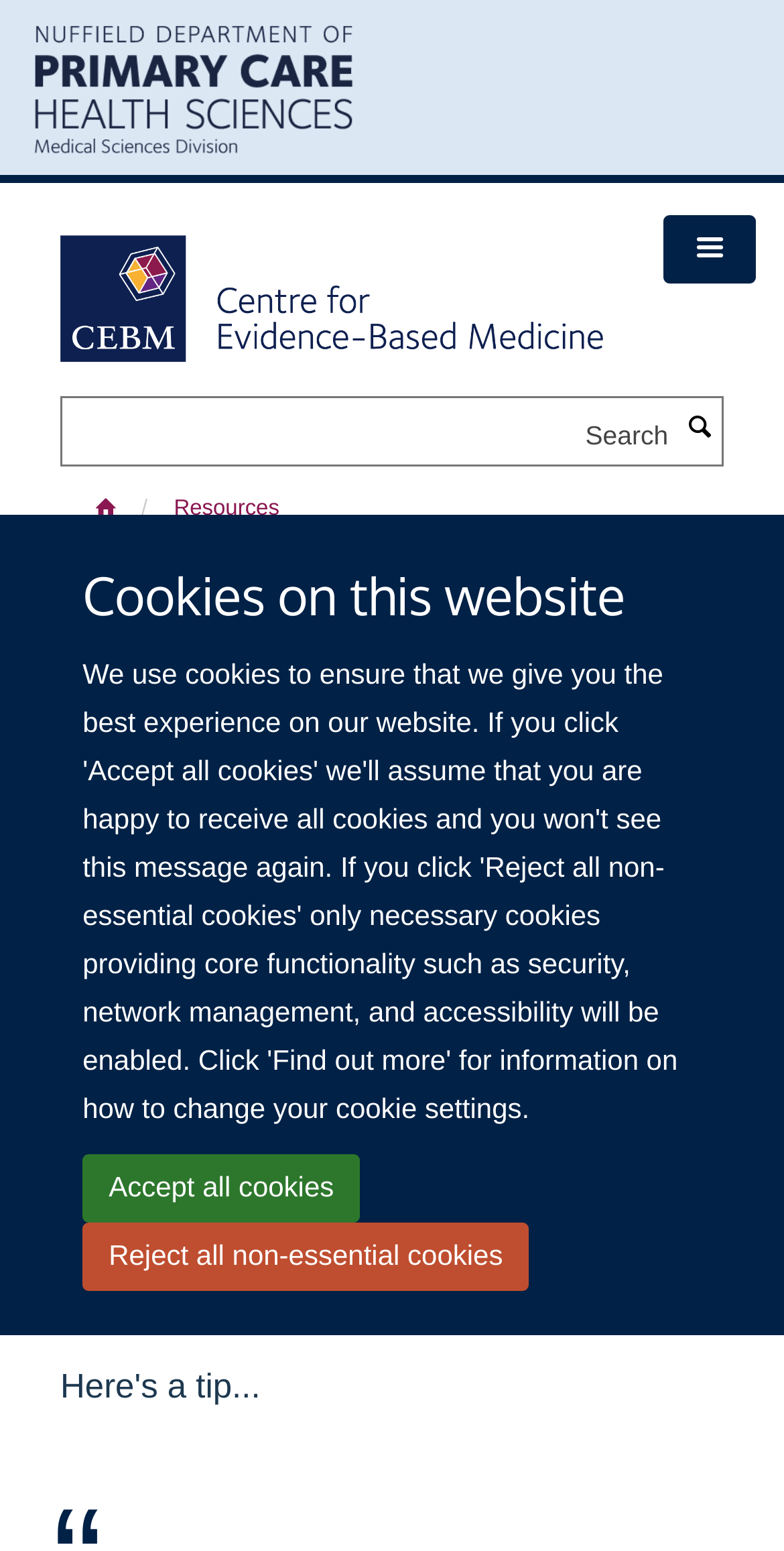Please respond to the question with a concise word or phrase:
What is the purpose of the textbox?

Search